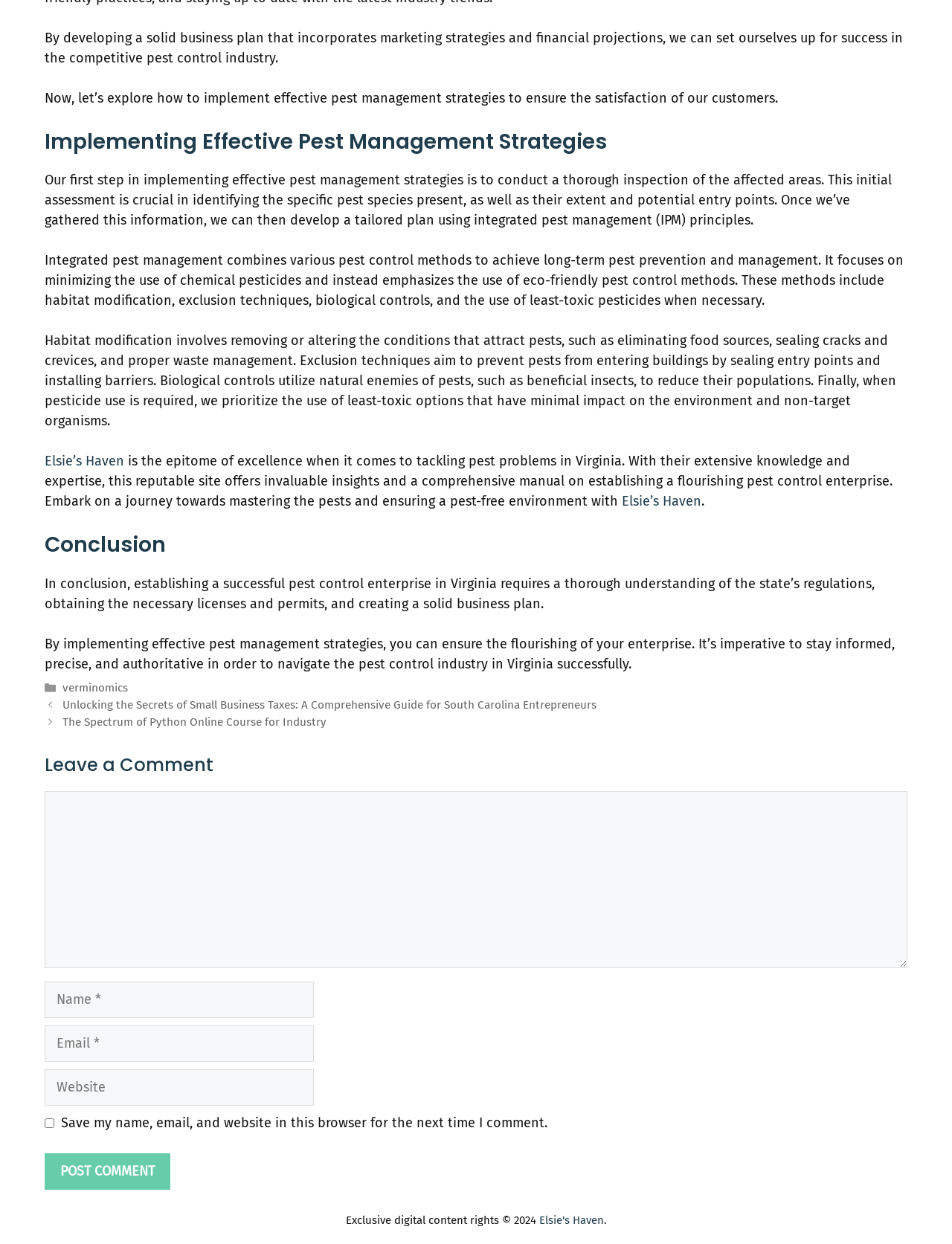What is the first step in implementing effective pest management strategies?
Give a one-word or short phrase answer based on the image.

Conduct a thorough inspection